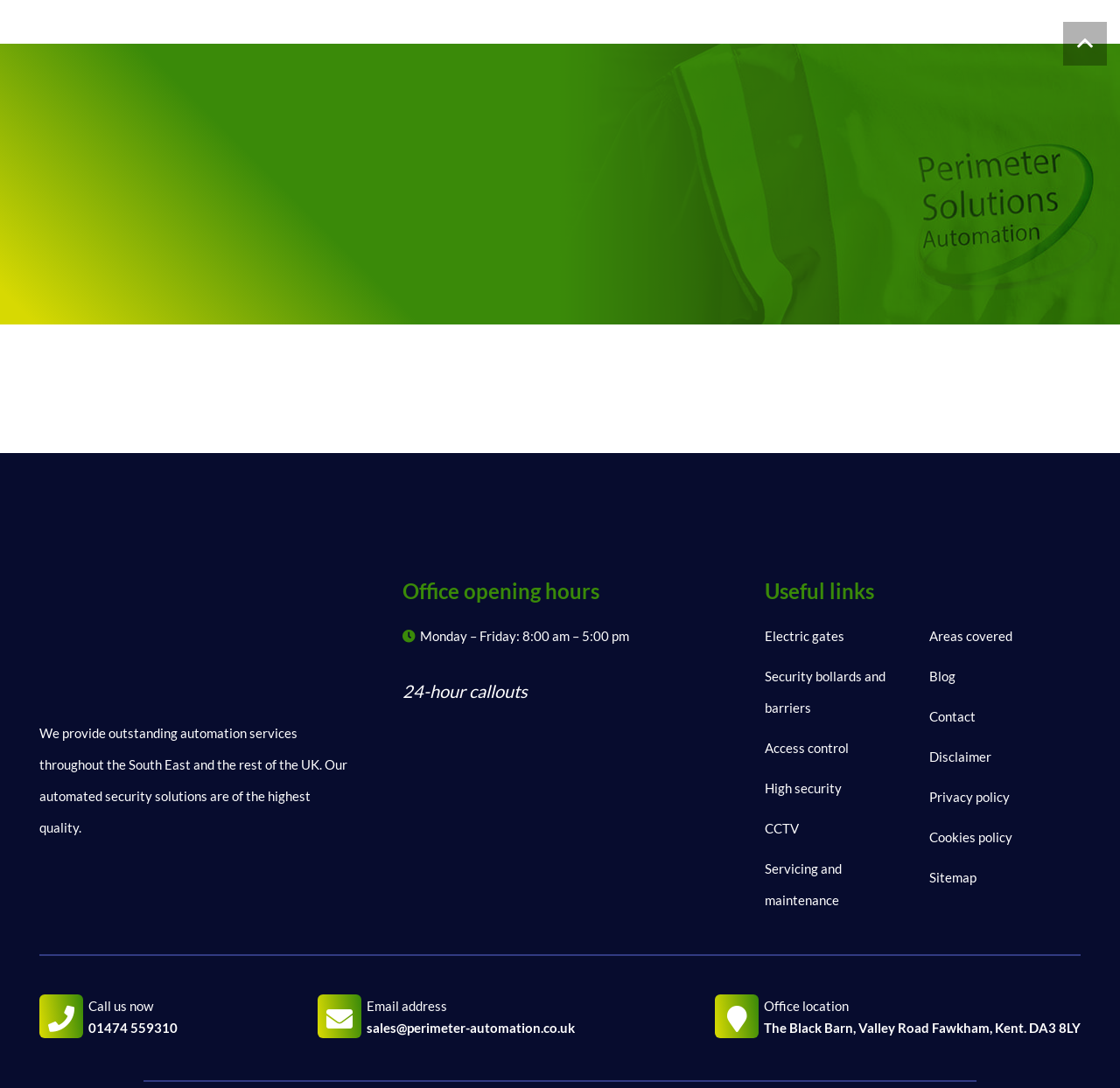Determine the bounding box coordinates of the UI element that matches the following description: "Blog". The coordinates should be four float numbers between 0 and 1 in the format [left, top, right, bottom].

[0.83, 0.614, 0.853, 0.629]